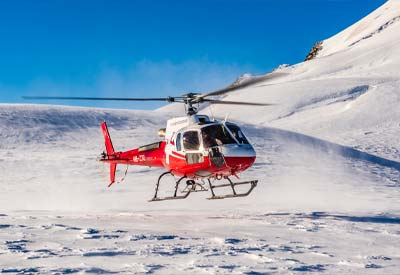What is the purpose of the helicopter flights?
Please provide a single word or phrase answer based on the image.

Sightseeing